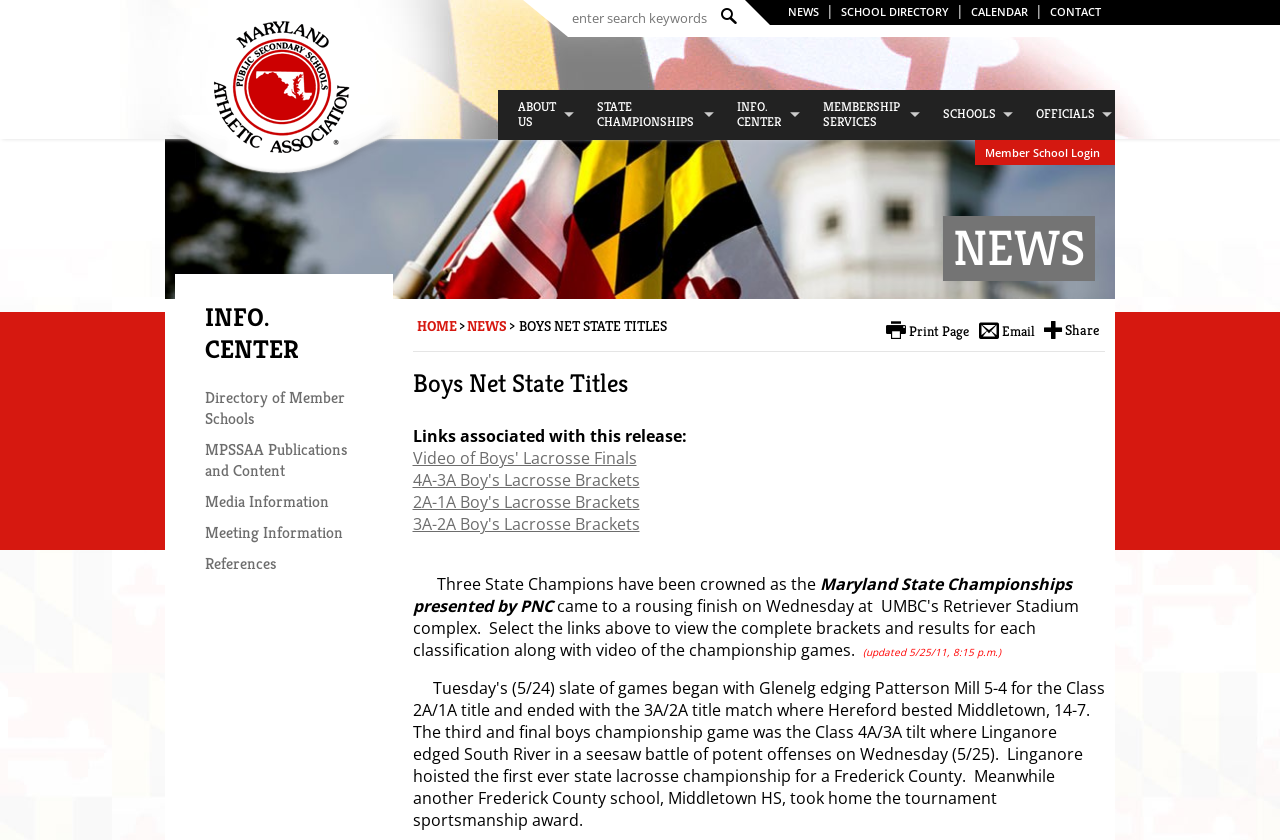Please analyze the image and give a detailed answer to the question:
What is the last updated time of the news article?

The last updated time of the news article is '5/25/11, 8:15 p.m.', which is indicated at the bottom of the news article content.